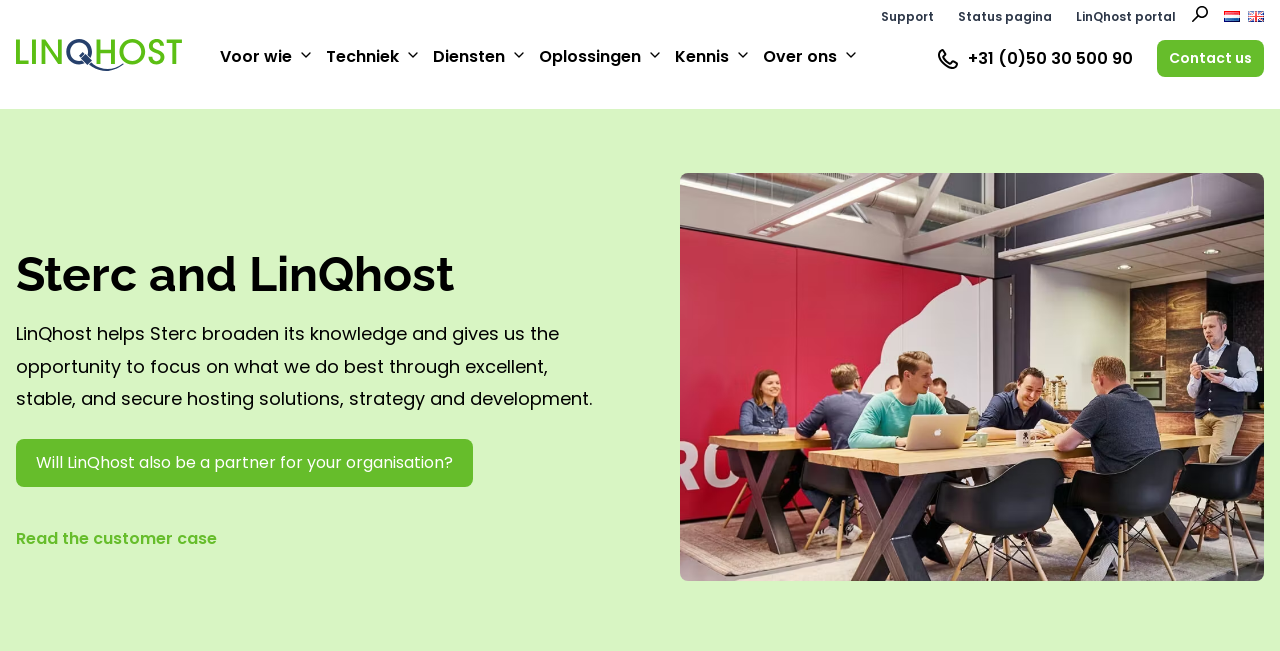Specify the bounding box coordinates for the region that must be clicked to perform the given instruction: "Switch to English".

[0.975, 0.016, 0.988, 0.033]